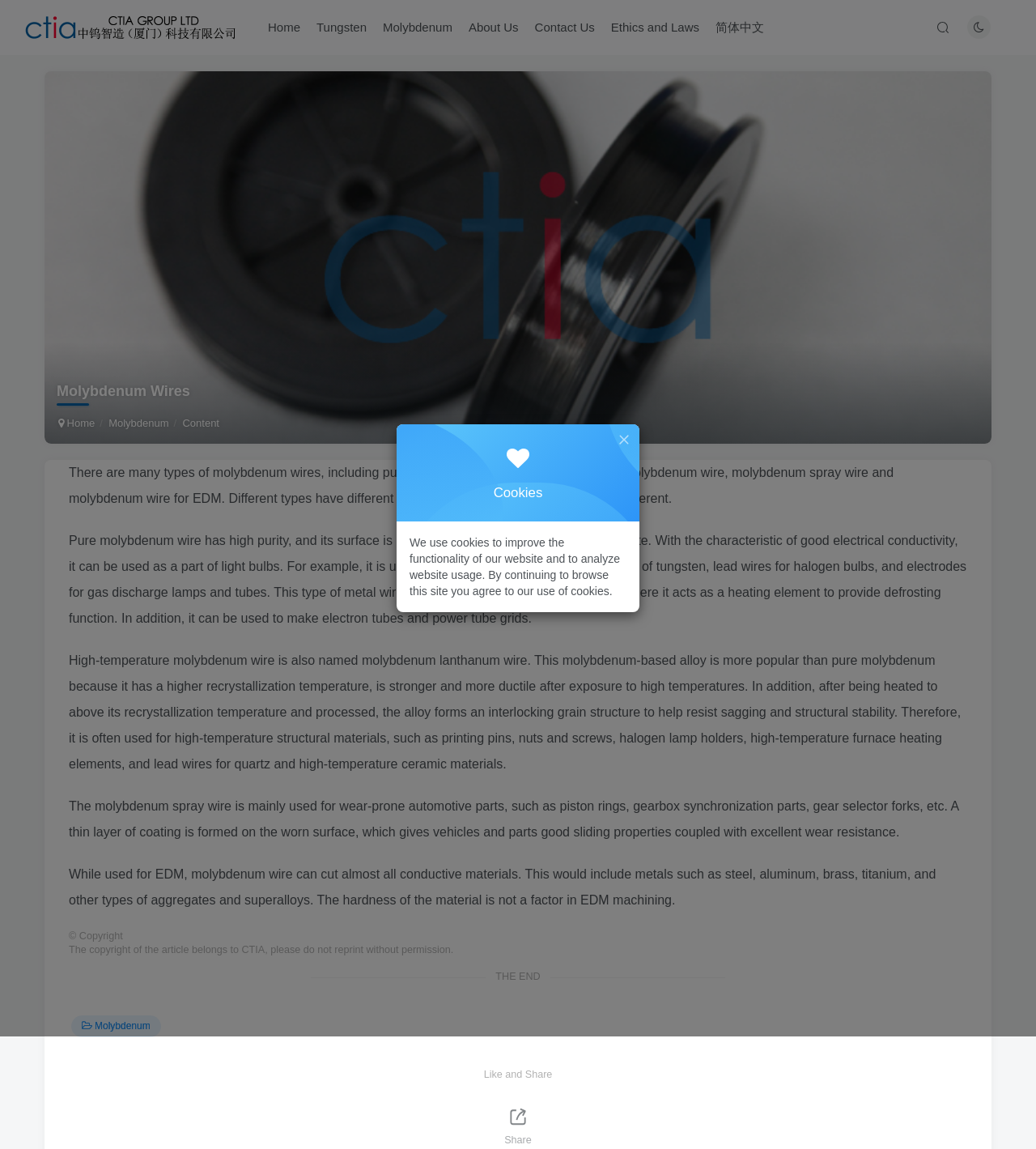What is the function of molybdenum wire in EDM?
Please answer the question as detailed as possible.

According to the webpage, molybdenum wire is used in EDM (Electrical Discharge Machining) to cut almost all conductive materials, including metals like steel, aluminum, brass, and titanium, regardless of their hardness.